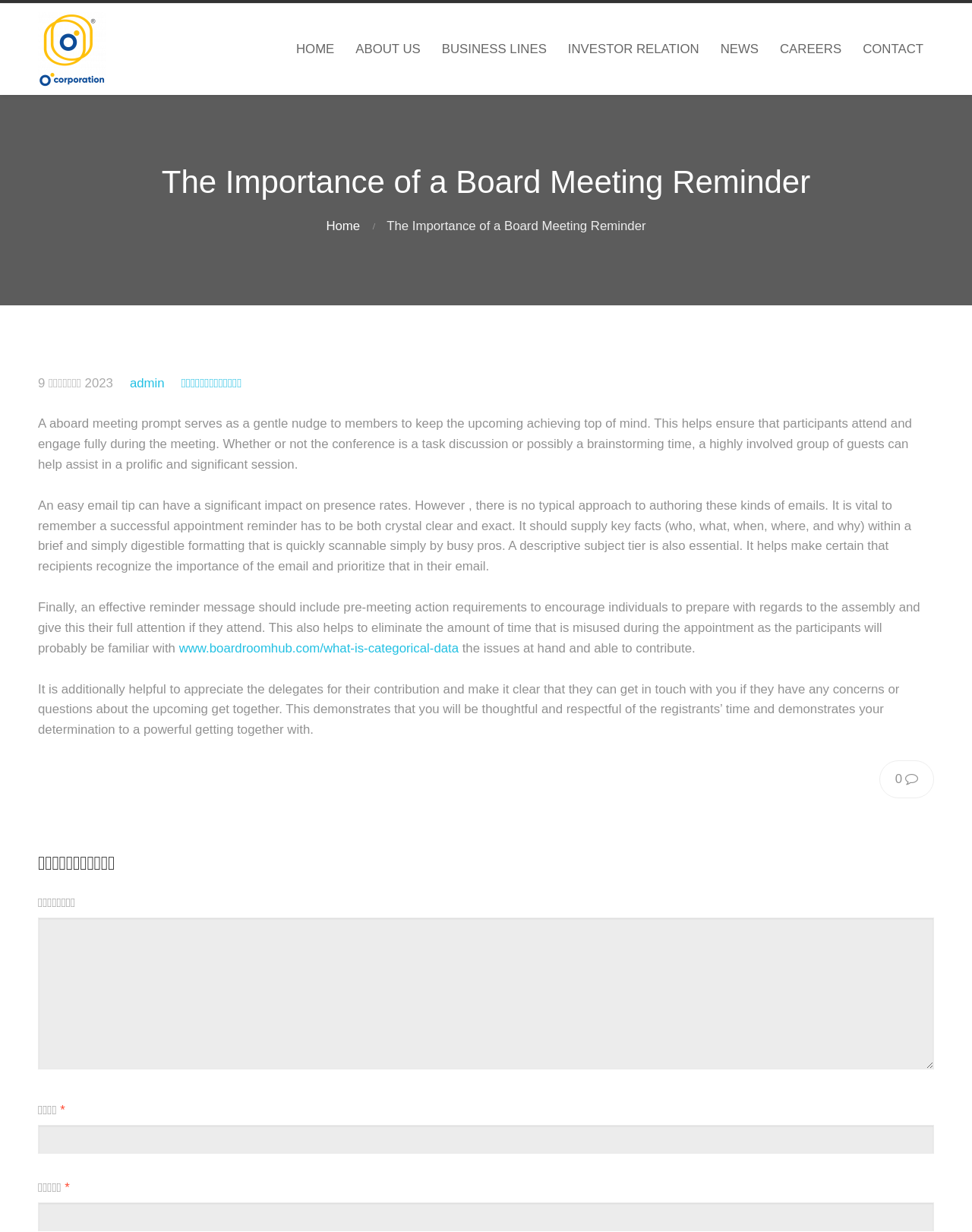Please determine the bounding box coordinates of the element to click on in order to accomplish the following task: "Click the link to read more about categorical data". Ensure the coordinates are four float numbers ranging from 0 to 1, i.e., [left, top, right, bottom].

[0.184, 0.52, 0.472, 0.532]